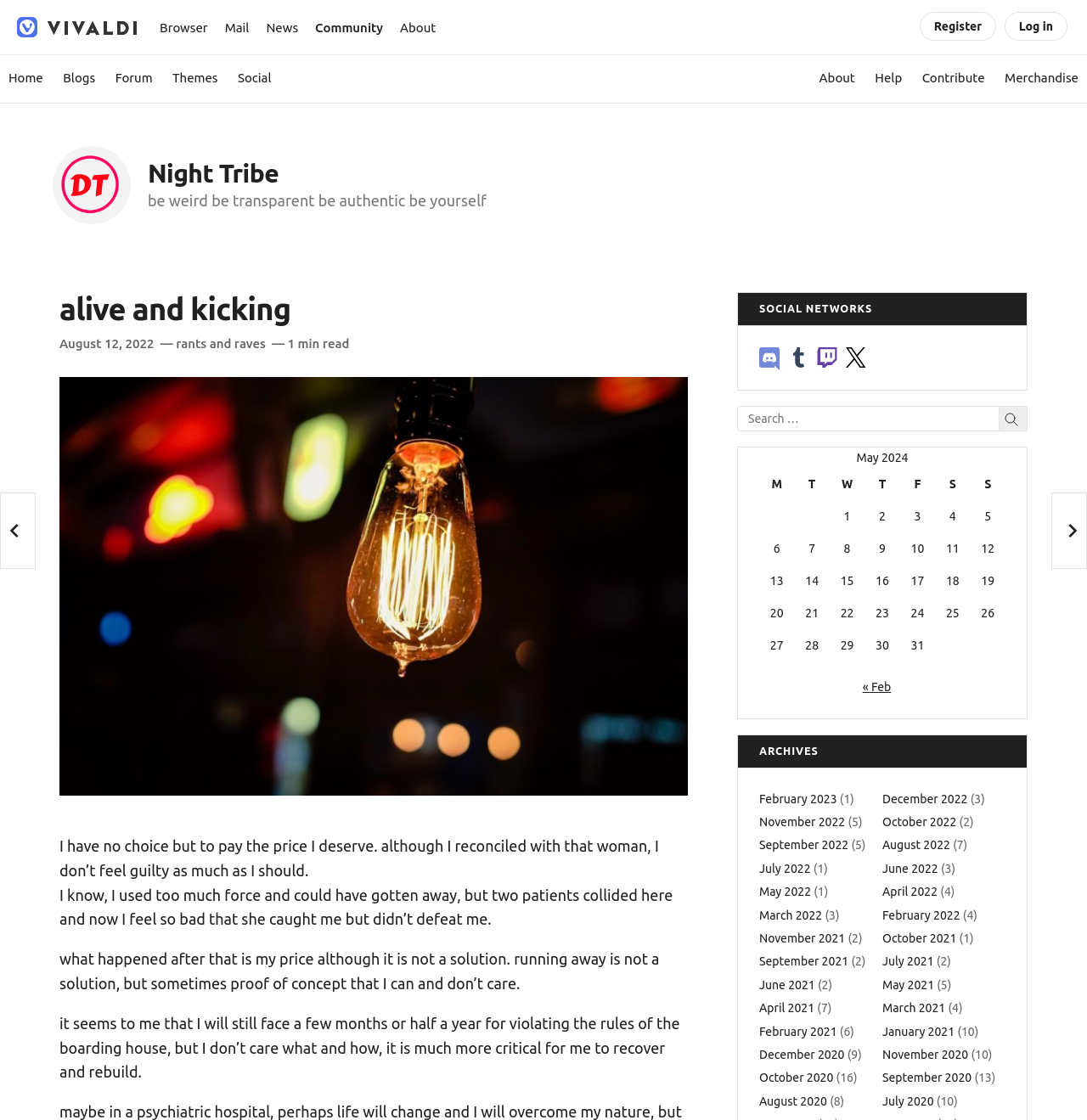What is the date of the post?
Using the image, elaborate on the answer with as much detail as possible.

The question asks for the date of the post, which can be found in the link element with the text 'August 12, 2022'.